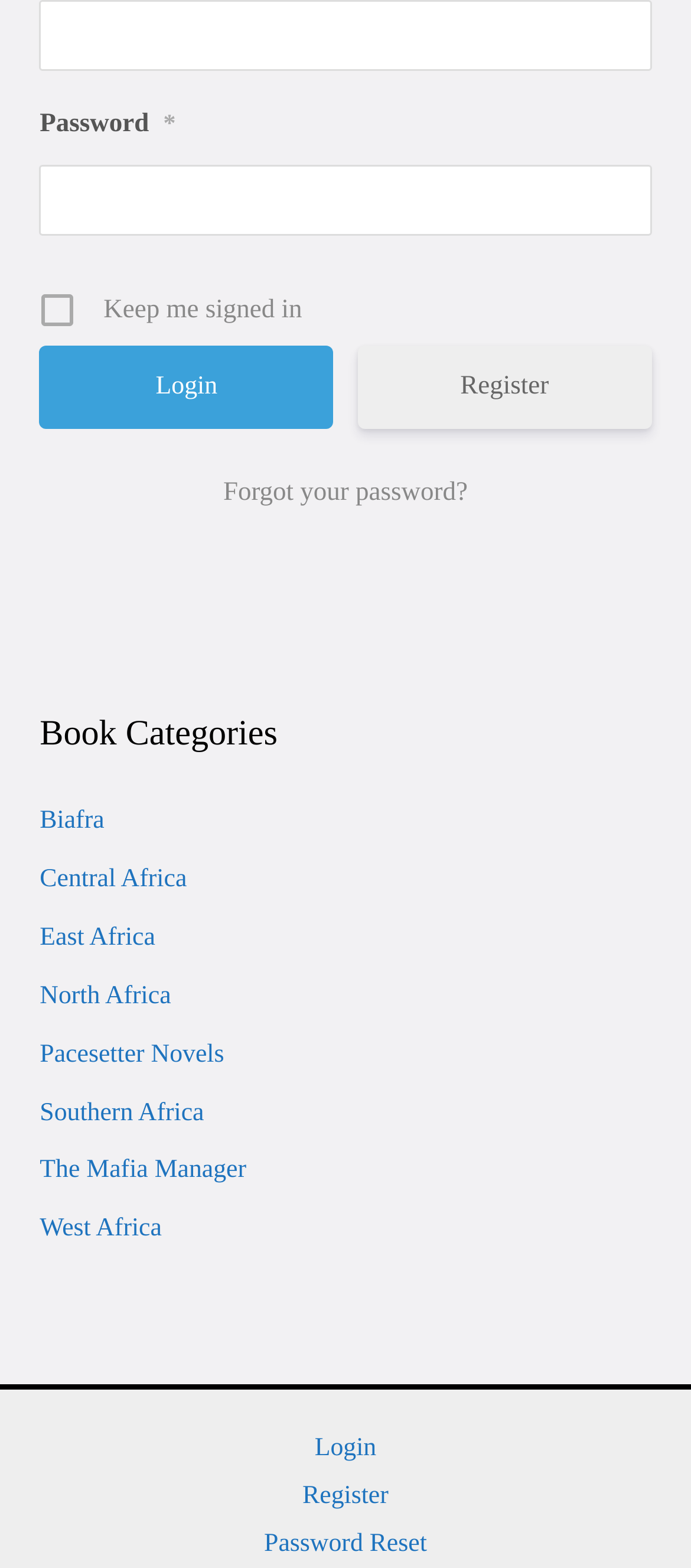Using the information in the image, give a comprehensive answer to the question: 
What is the purpose of the 'Login' button?

The 'Login' button is located below the 'Username or E-mail' and 'Password' textboxes, indicating that it is used to submit the login credentials and authenticate the user.